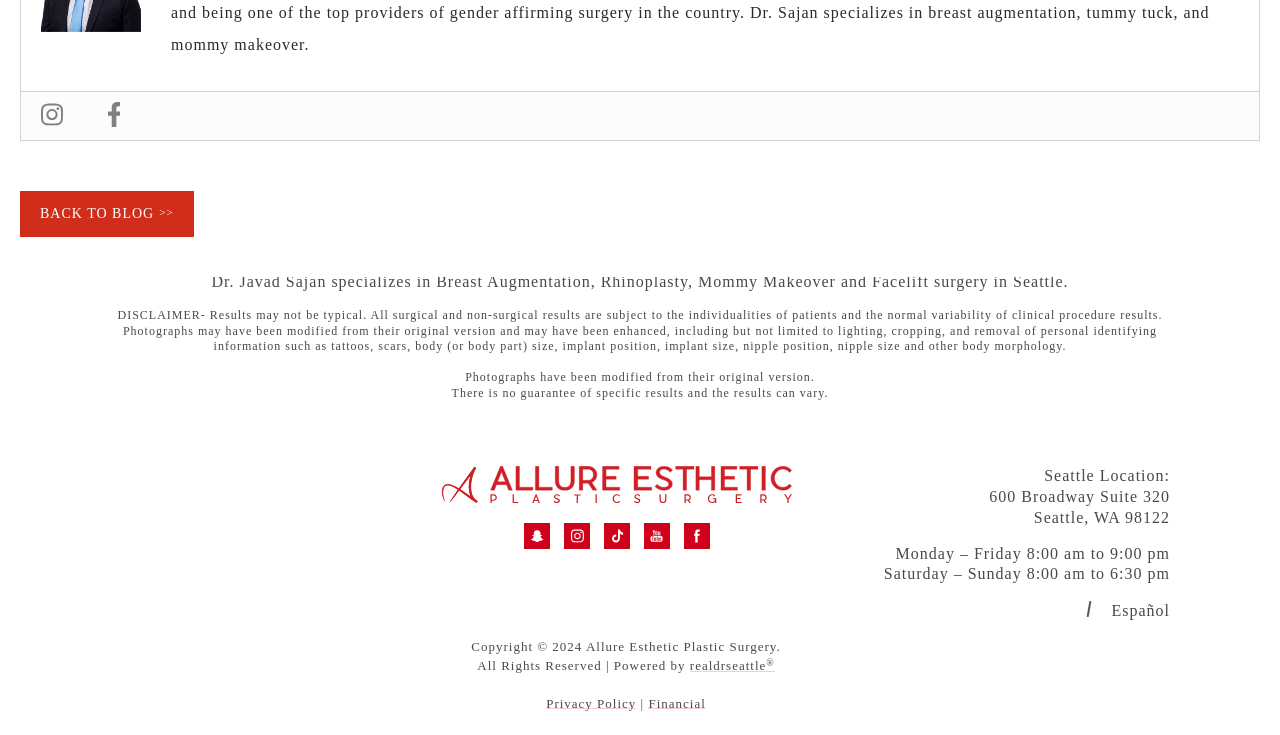Identify the bounding box coordinates of the region that should be clicked to execute the following instruction: "Check the 'Financial' information".

[0.507, 0.947, 0.551, 0.967]